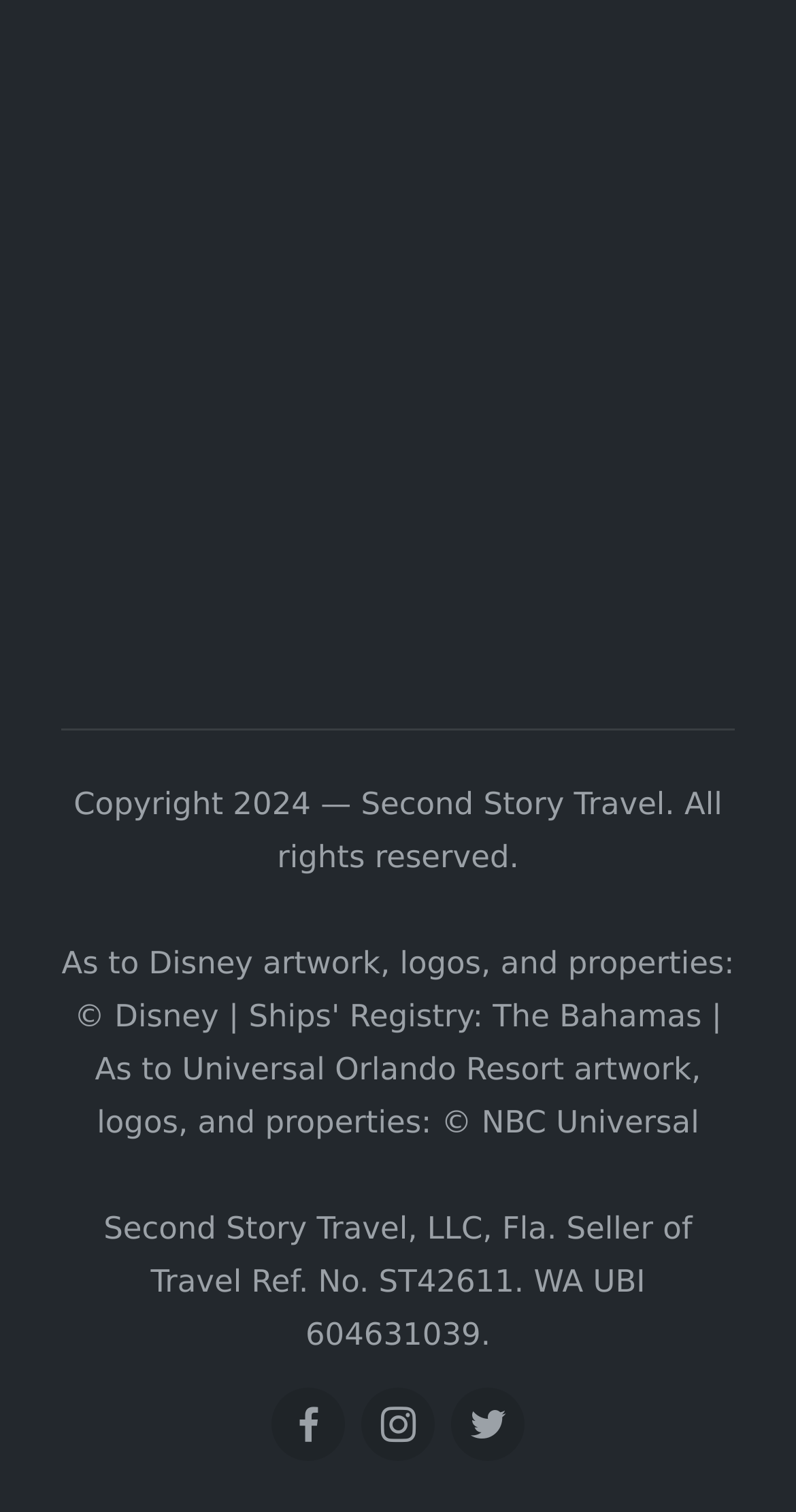Identify the bounding box of the HTML element described here: "Instagram". Provide the coordinates as four float numbers between 0 and 1: [left, top, right, bottom].

[0.454, 0.917, 0.546, 0.966]